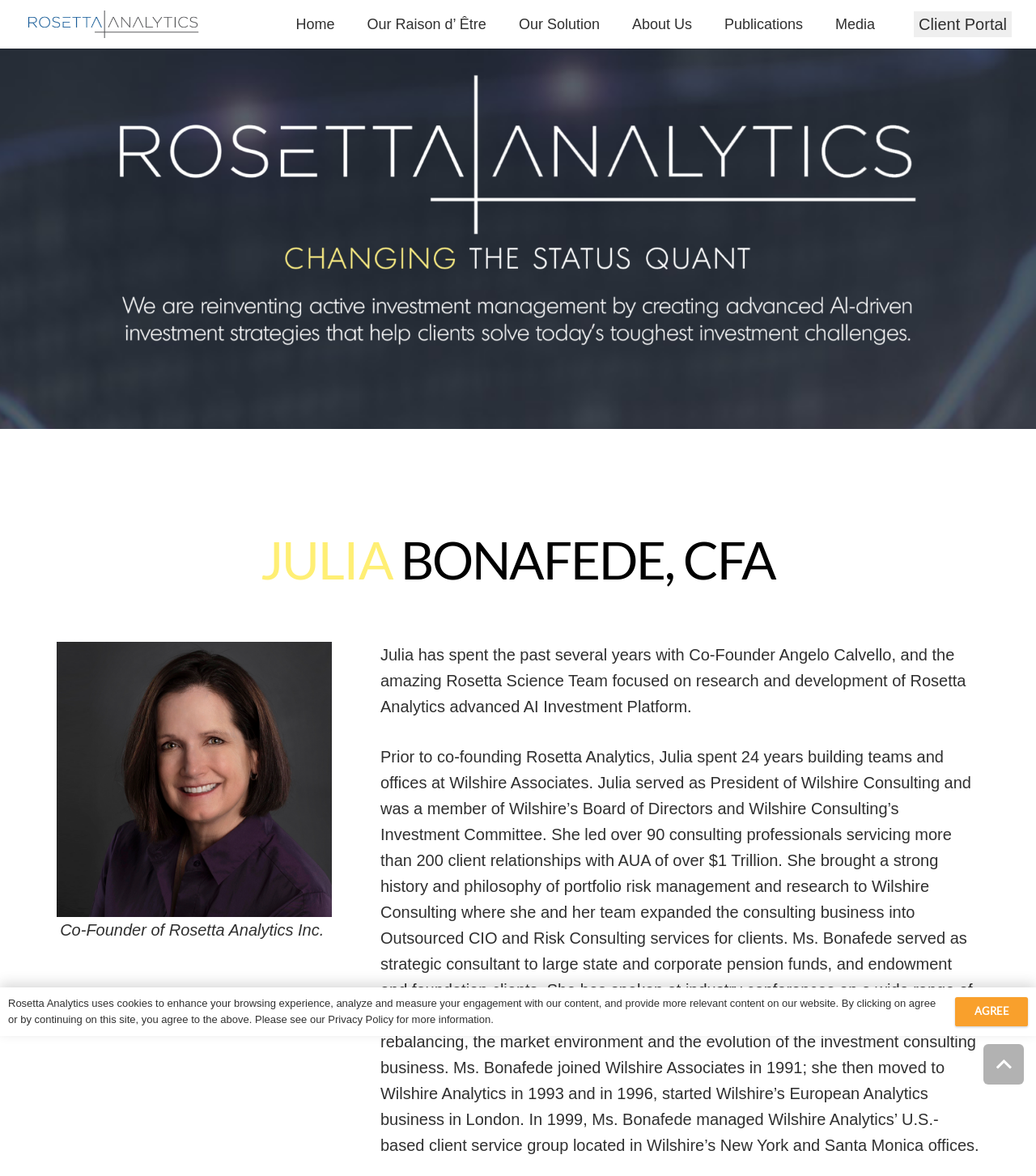Determine the bounding box coordinates for the region that must be clicked to execute the following instruction: "Click the Client Portal button".

[0.882, 0.01, 0.977, 0.032]